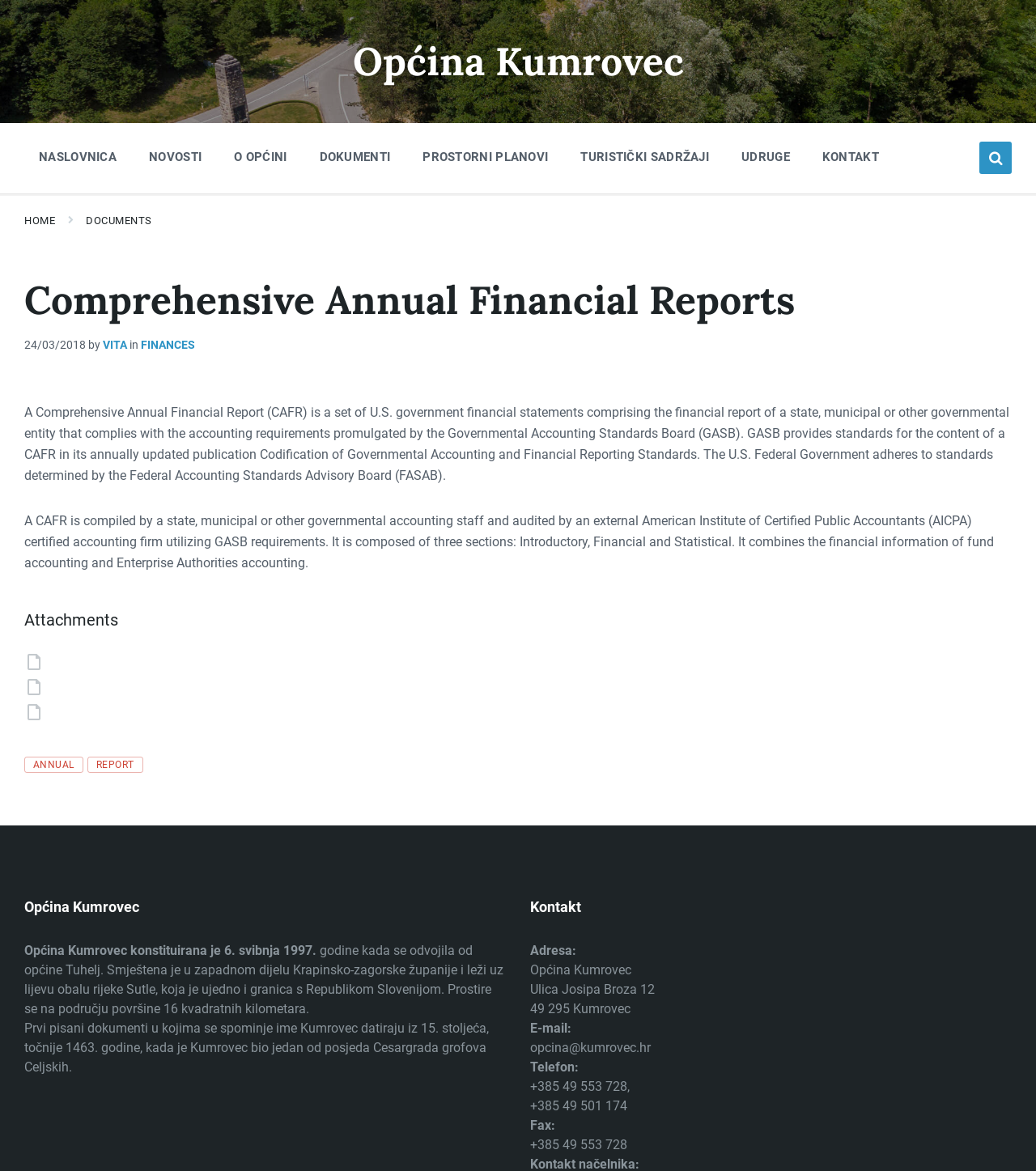Generate the title text from the webpage.

Comprehensive Annual Financial Reports